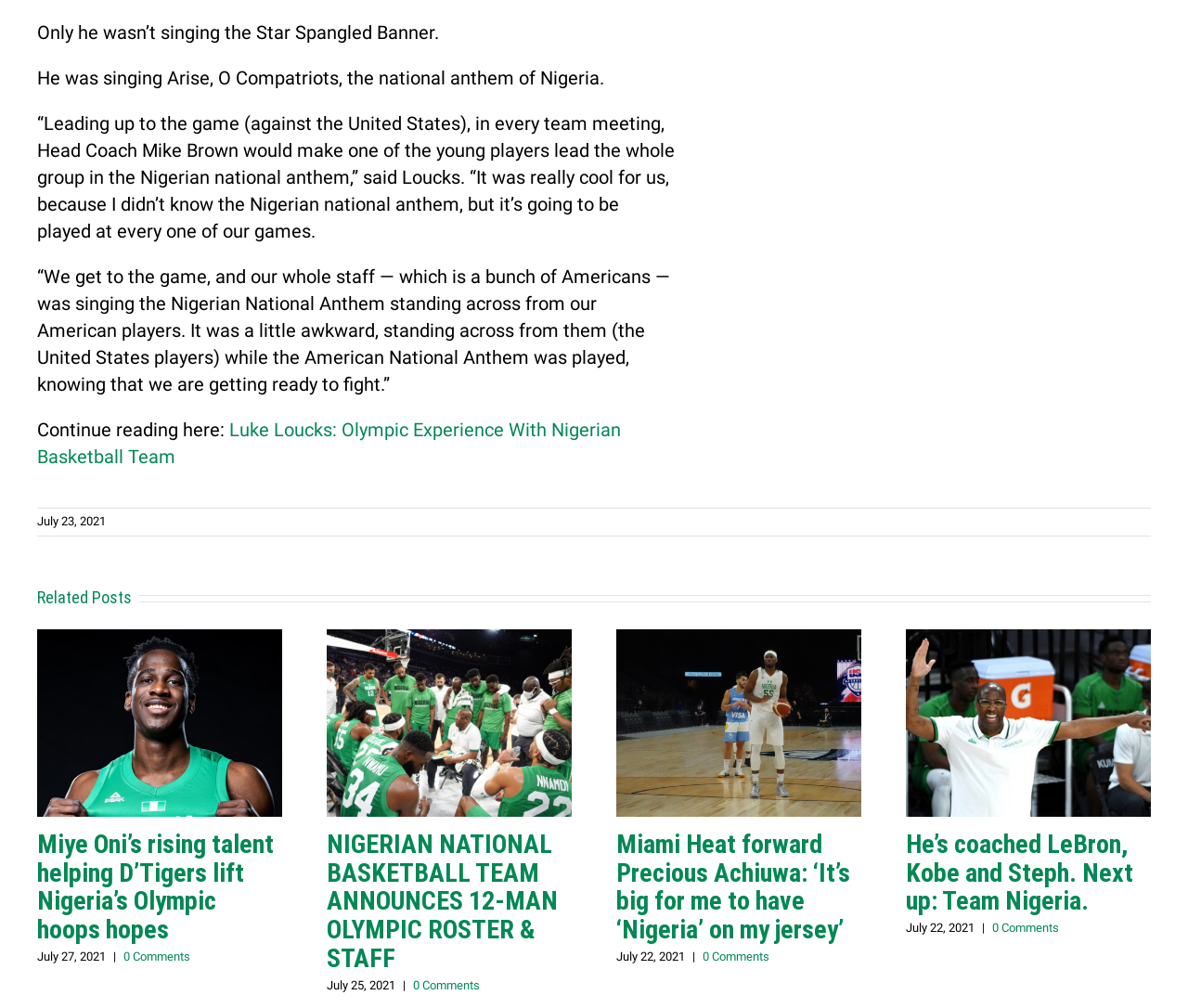Predict the bounding box of the UI element based on this description: "0 Comments".

[0.835, 0.914, 0.891, 0.927]